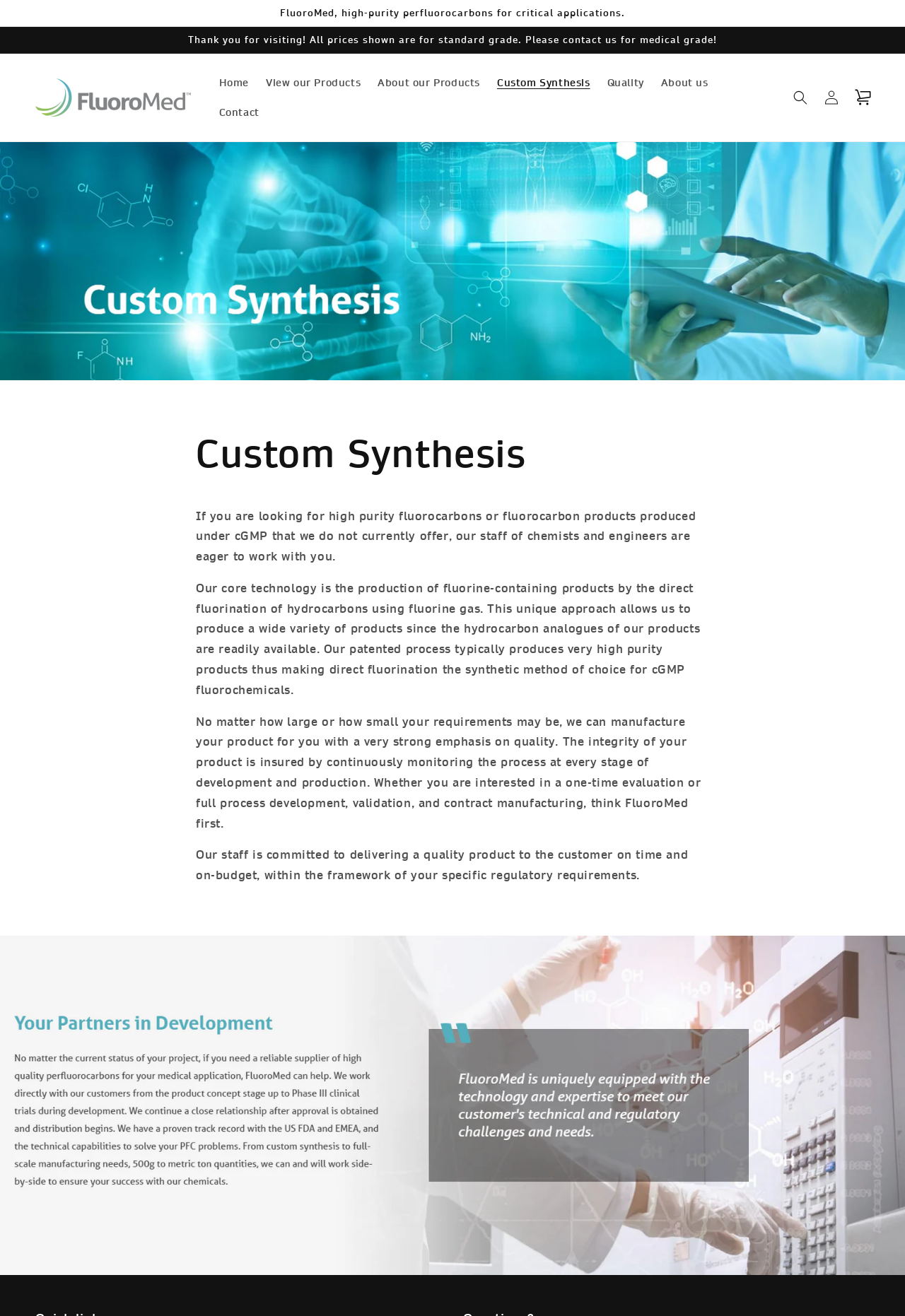Determine the coordinates of the bounding box for the clickable area needed to execute this instruction: "Go to the Home page".

[0.232, 0.051, 0.284, 0.074]